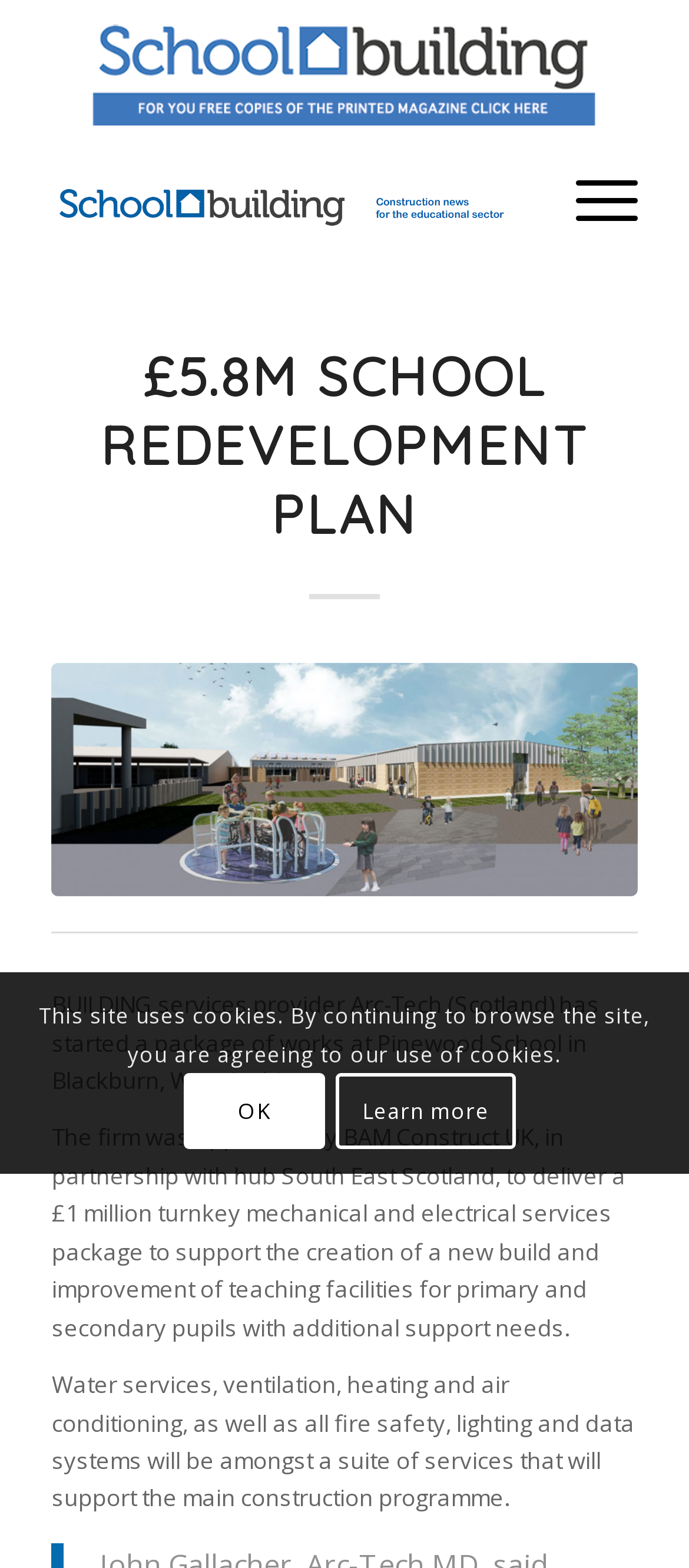Given the webpage screenshot and the description, determine the bounding box coordinates (top-left x, top-left y, bottom-right x, bottom-right y) that define the location of the UI element matching this description: alt="School Building"

[0.075, 0.082, 0.755, 0.172]